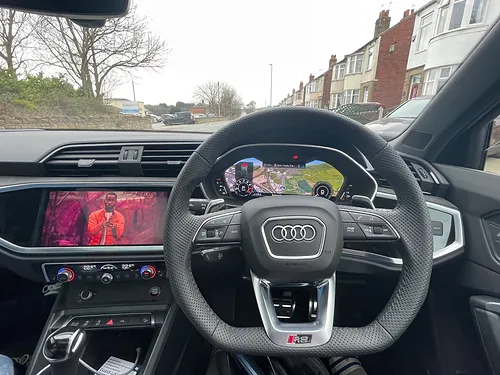What is displayed on the digital display panel?
From the image, respond with a single word or phrase.

Navigation screen and entertainment feature